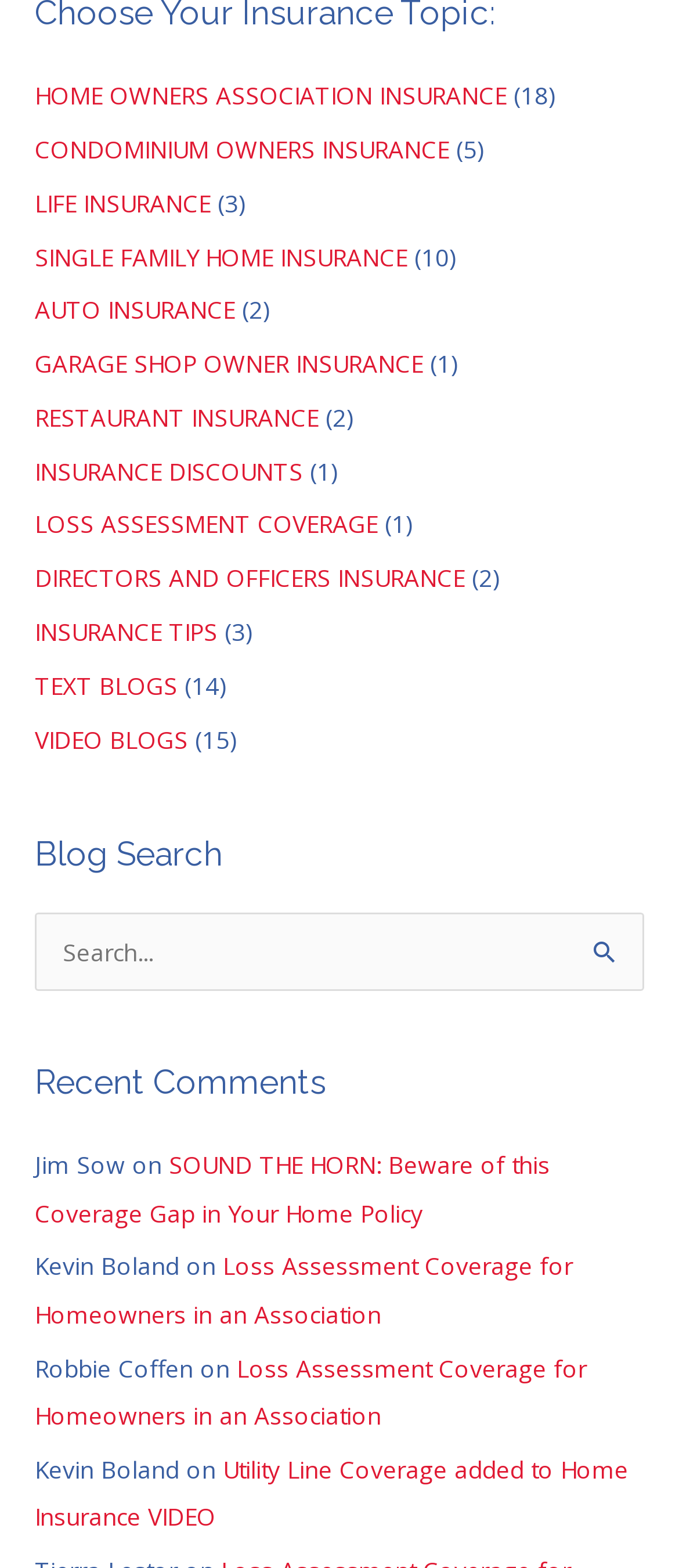Locate the bounding box coordinates of the element to click to perform the following action: 'Click on HOME OWNERS ASSOCIATION INSURANCE'. The coordinates should be given as four float values between 0 and 1, in the form of [left, top, right, bottom].

[0.051, 0.05, 0.746, 0.071]